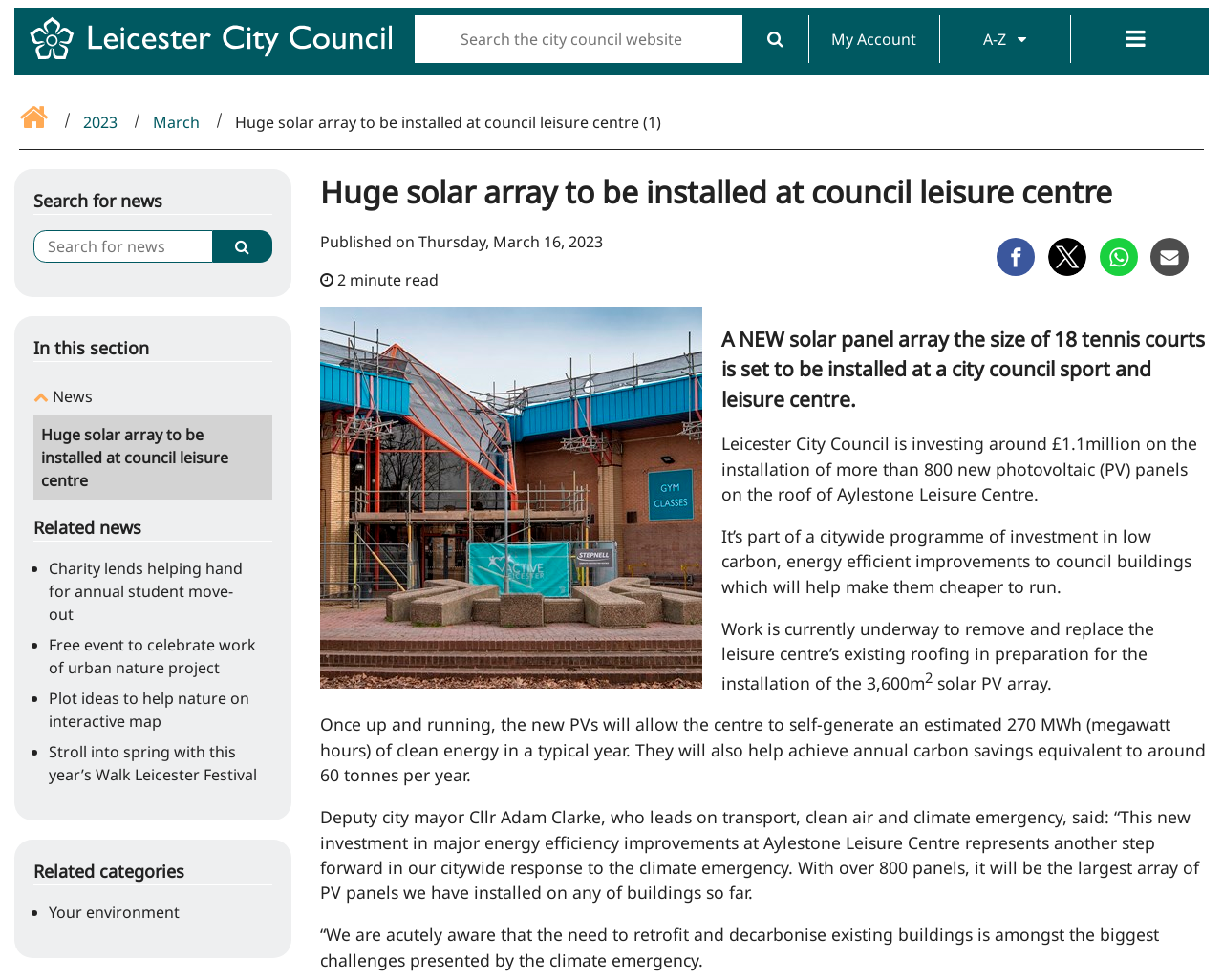Please specify the coordinates of the bounding box for the element that should be clicked to carry out this instruction: "Search for news". The coordinates must be four float numbers between 0 and 1, formatted as [left, top, right, bottom].

[0.027, 0.235, 0.174, 0.268]